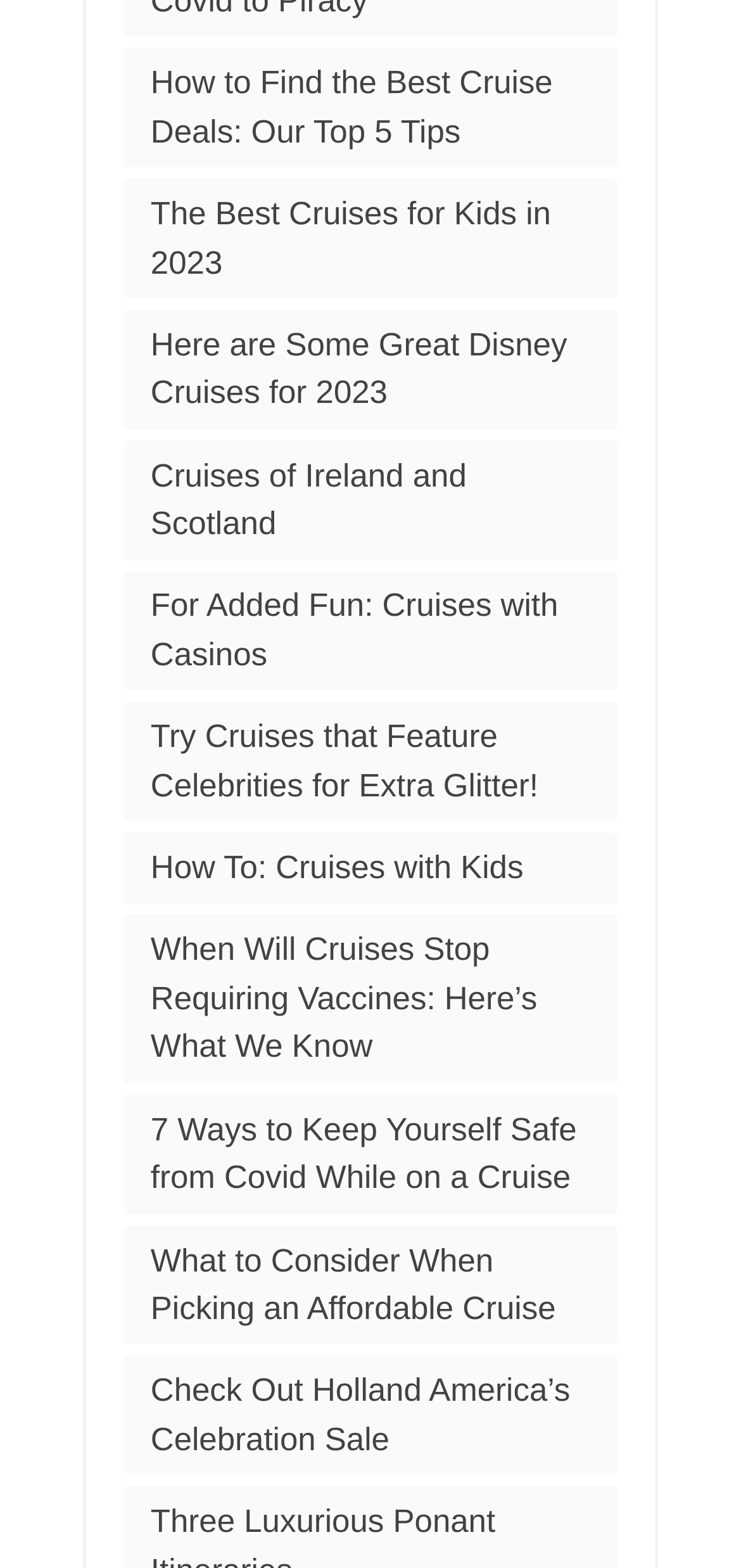Please determine the bounding box coordinates of the element to click on in order to accomplish the following task: "Learn about Disney cruises for 2023". Ensure the coordinates are four float numbers ranging from 0 to 1, i.e., [left, top, right, bottom].

[0.203, 0.208, 0.765, 0.262]